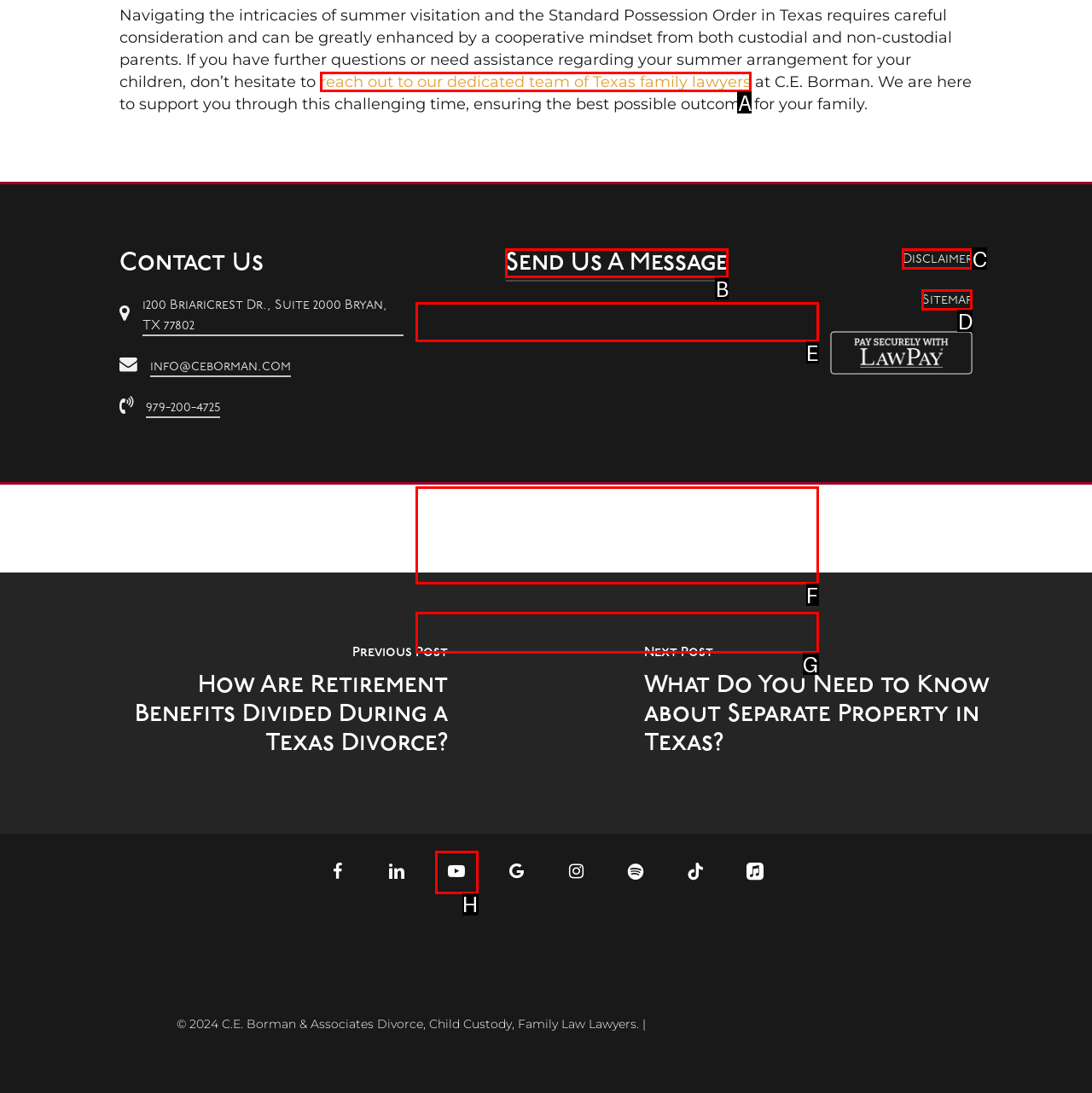Tell me which option I should click to complete the following task: Contact the dedicated team of Texas family lawyers Answer with the option's letter from the given choices directly.

A